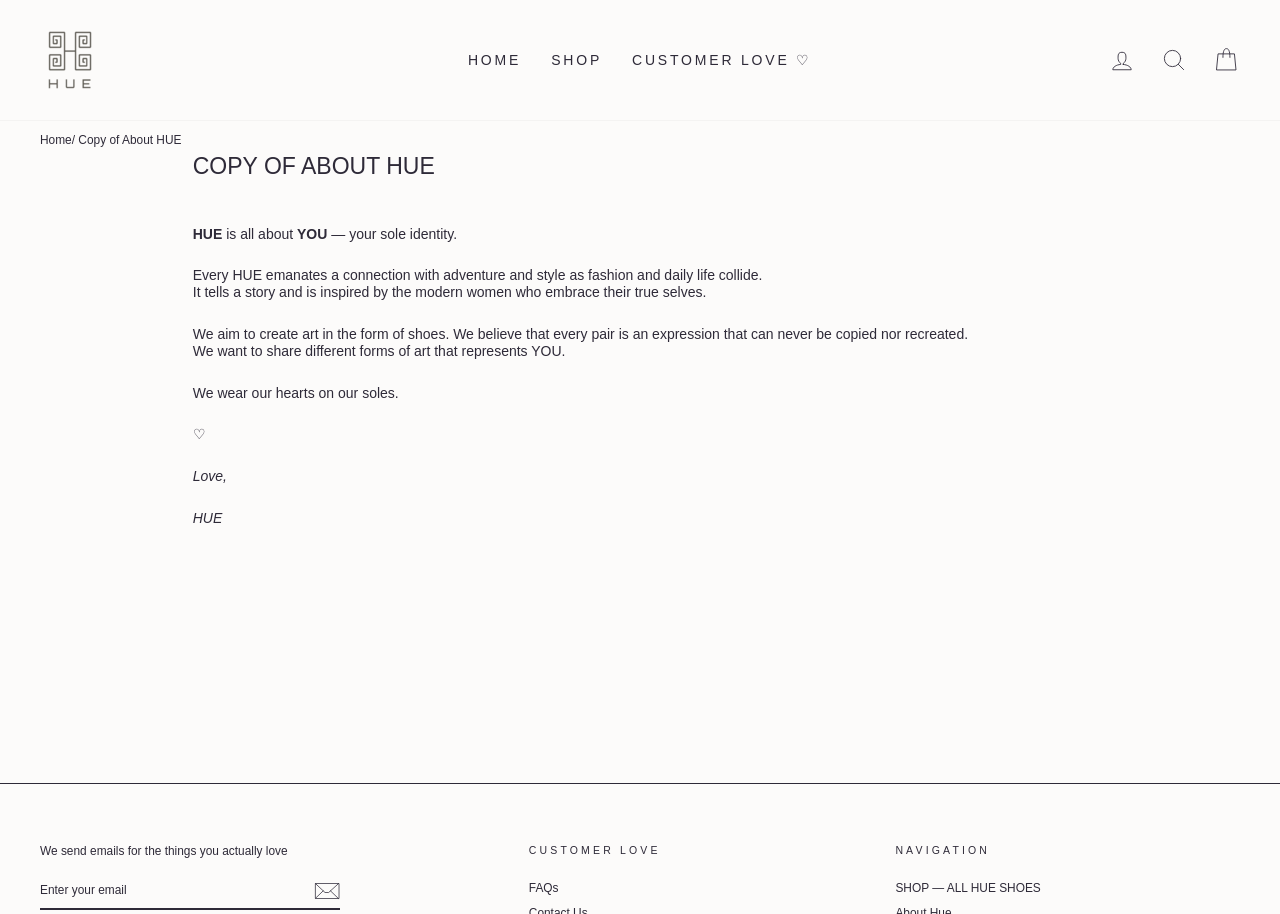Bounding box coordinates should be in the format (top-left x, top-left y, bottom-right x, bottom-right y) and all values should be floating point numbers between 0 and 1. Determine the bounding box coordinate for the UI element described as: name="contact[email]" placeholder="Enter your email"

[0.031, 0.955, 0.266, 0.995]